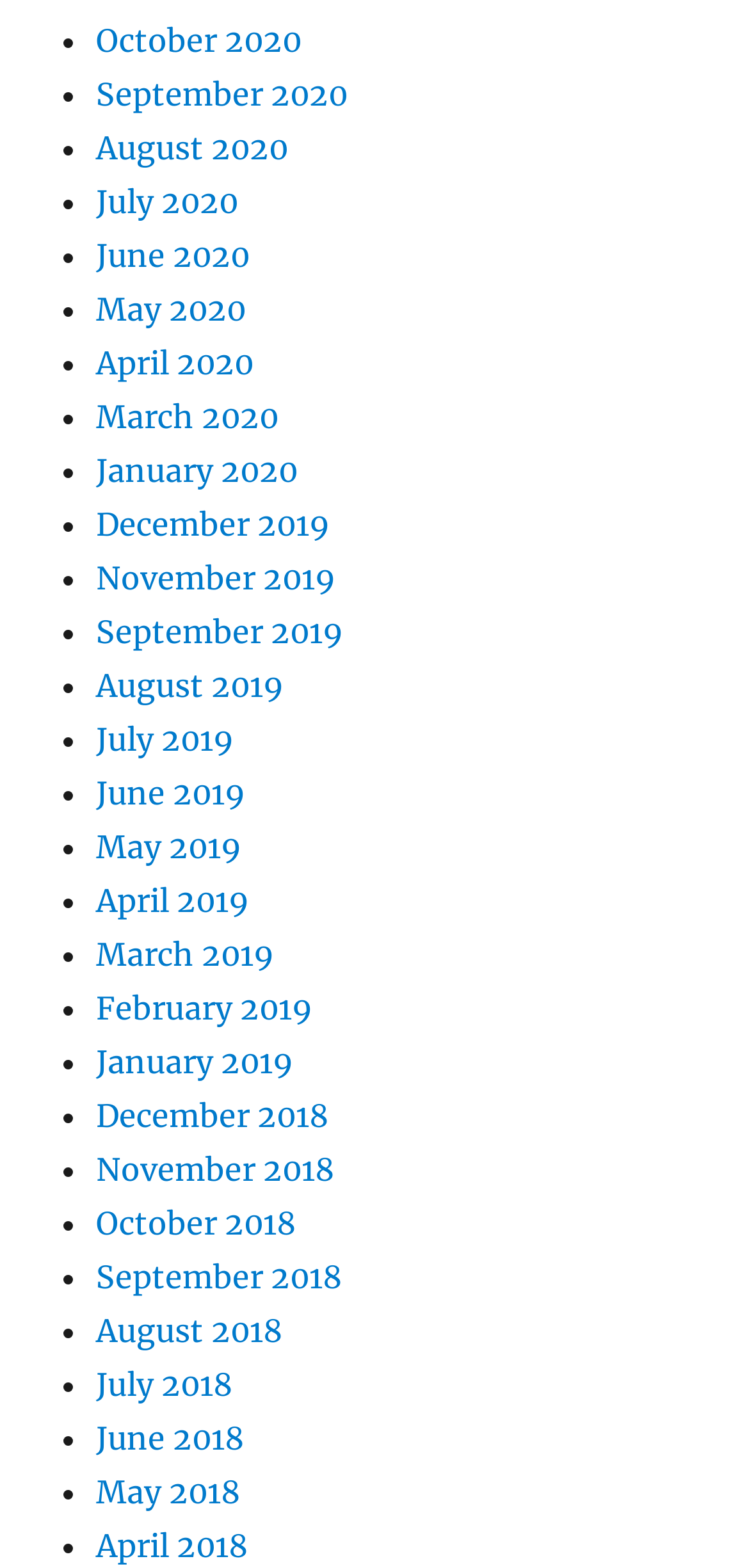Respond concisely with one word or phrase to the following query:
Are the links on this webpage sorted in chronological order?

Yes